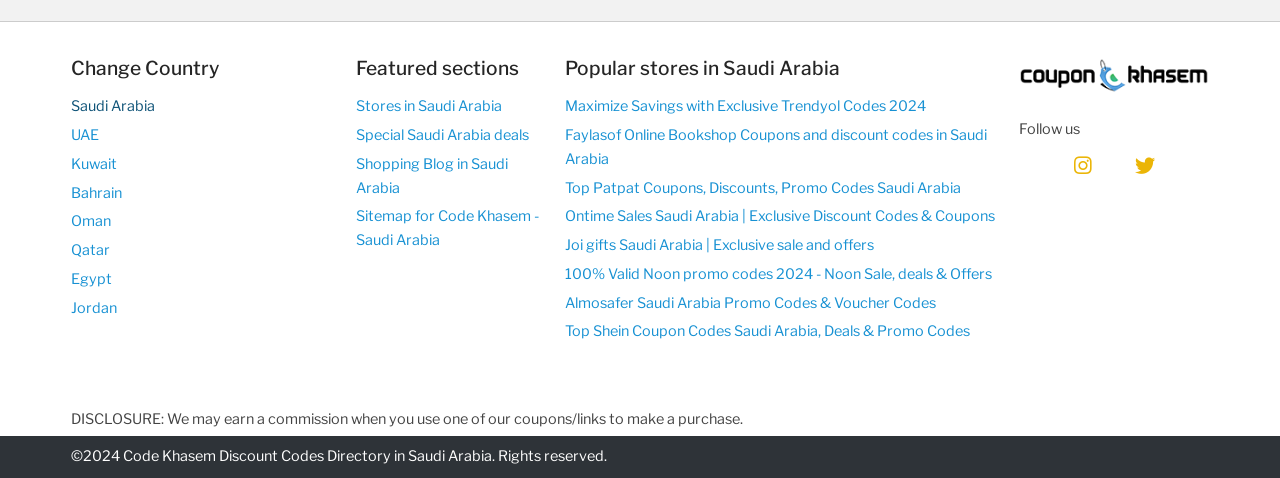Please identify the bounding box coordinates of the element's region that should be clicked to execute the following instruction: "Follow us on Facebook". The bounding box coordinates must be four float numbers between 0 and 1, i.e., [left, top, right, bottom].

[0.827, 0.318, 0.866, 0.369]